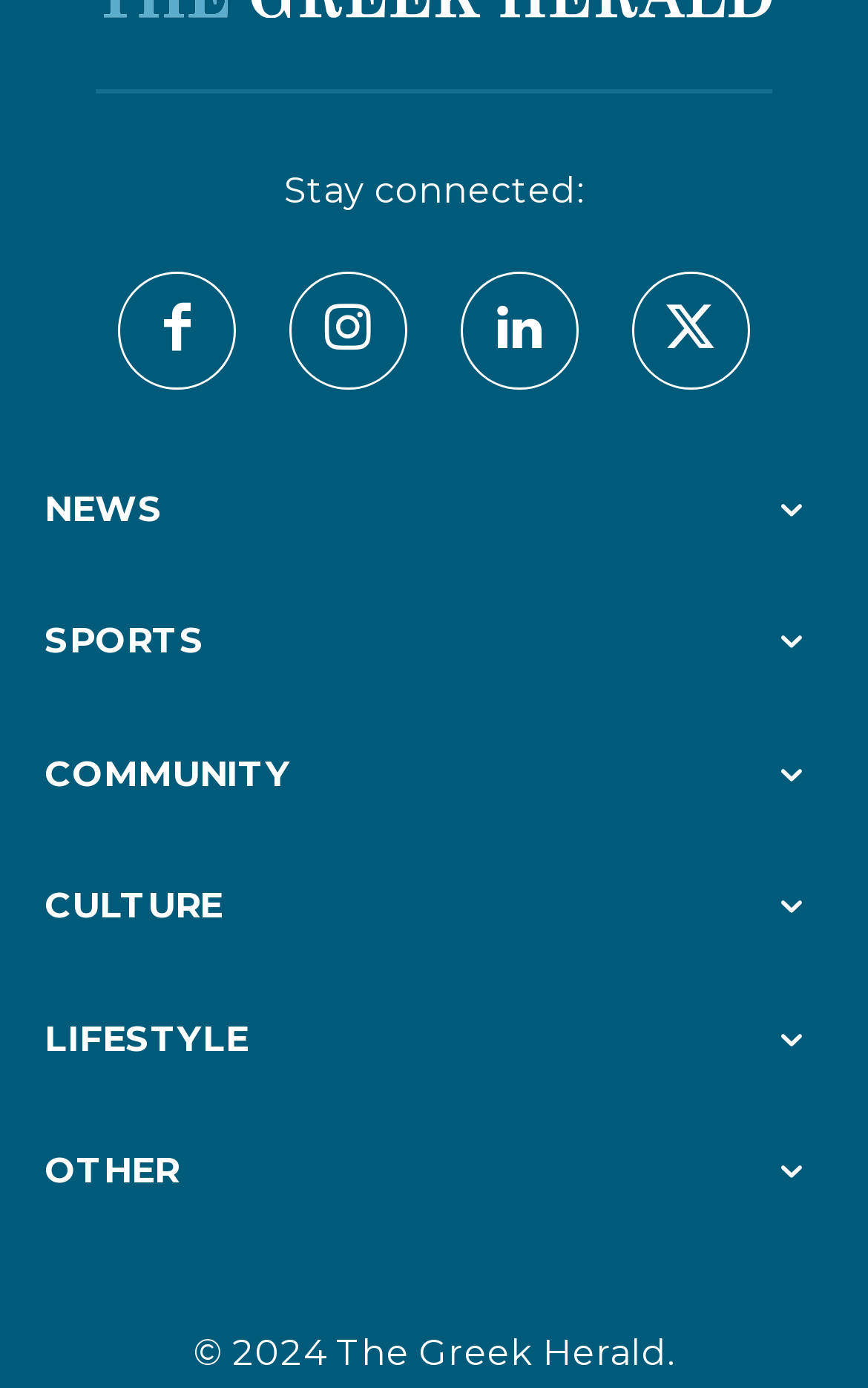Give a concise answer using only one word or phrase for this question:
How many links are available on the webpage?

9